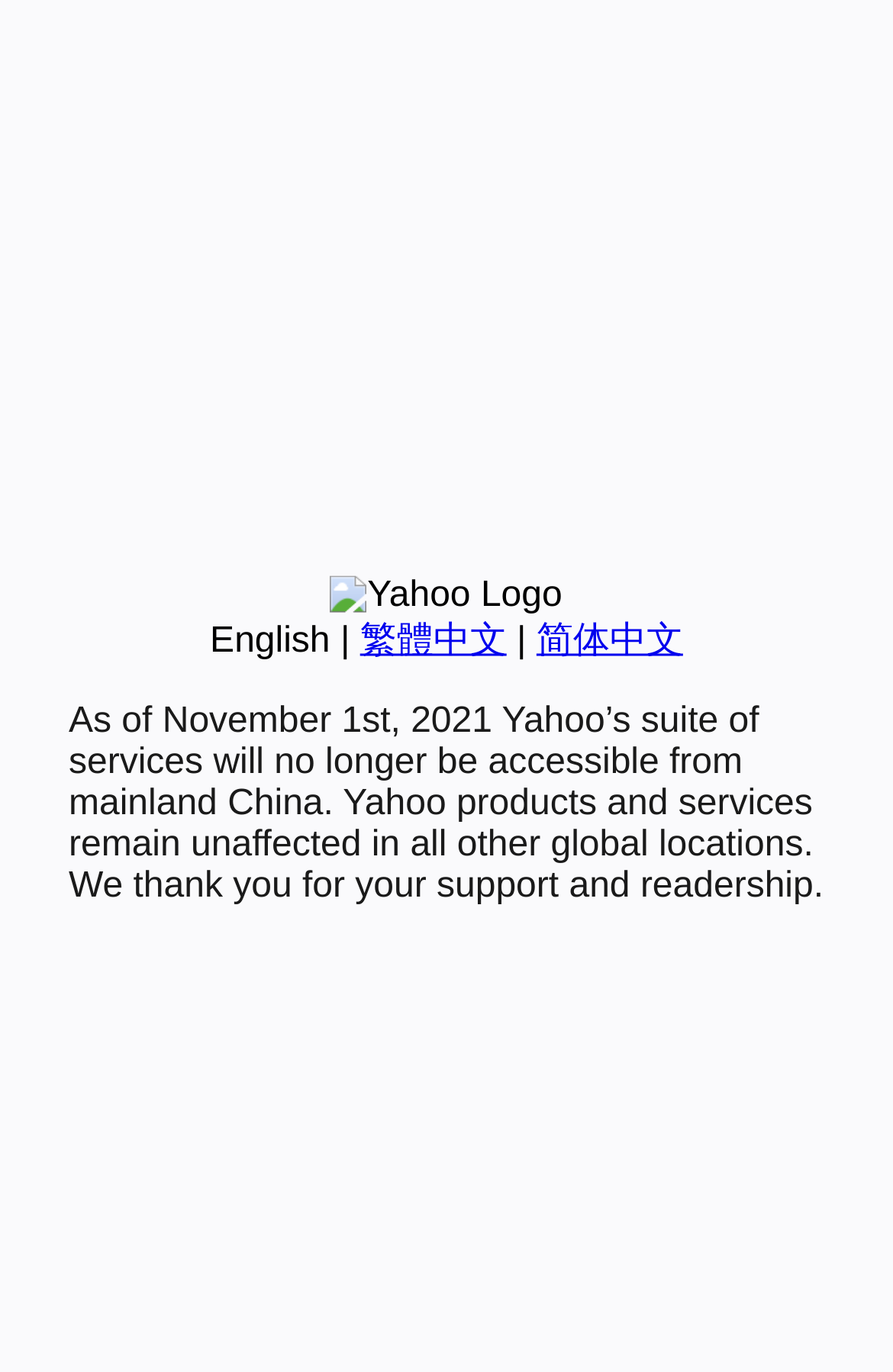Given the element description, predict the bounding box coordinates in the format (top-left x, top-left y, bottom-right x, bottom-right y). Make sure all values are between 0 and 1. Here is the element description: 简体中文

[0.601, 0.453, 0.765, 0.481]